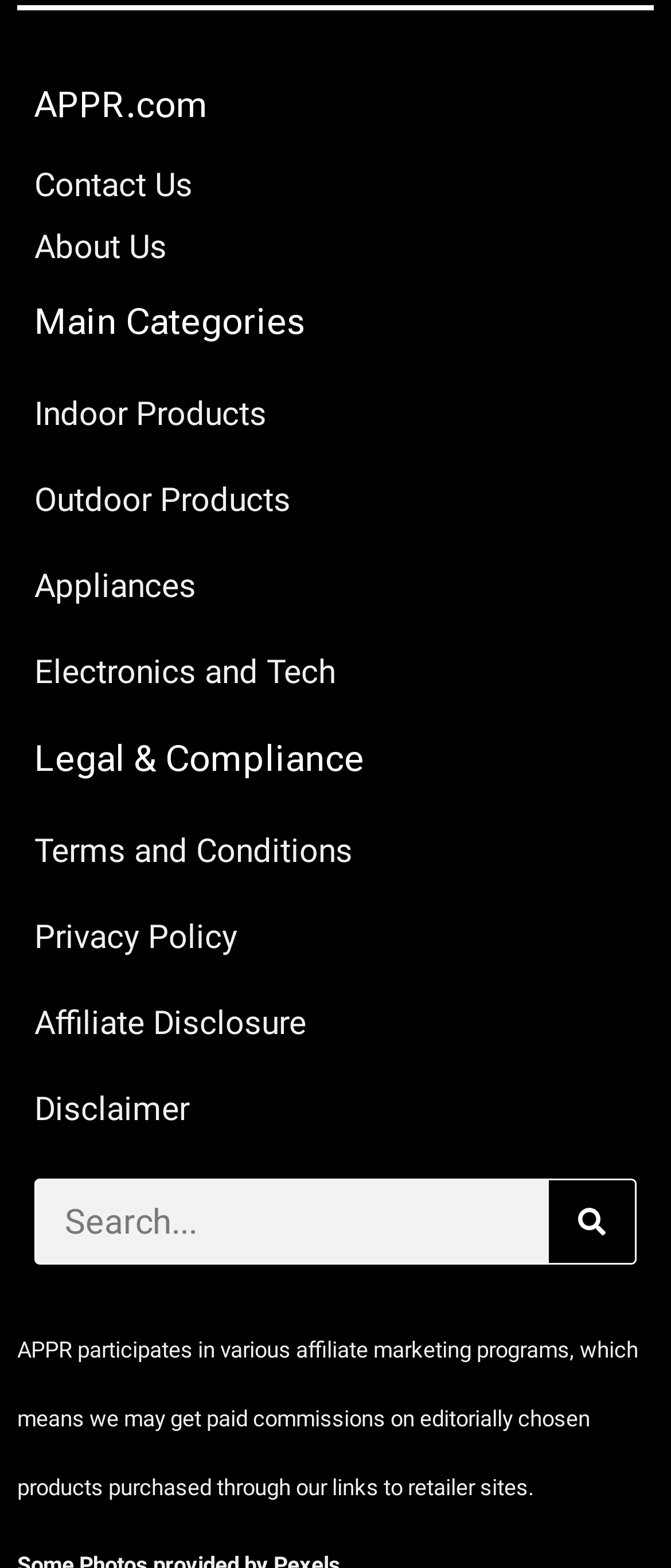Answer this question using a single word or a brief phrase:
What categories of products are available on this website?

Indoor, Outdoor, Appliances, Electronics